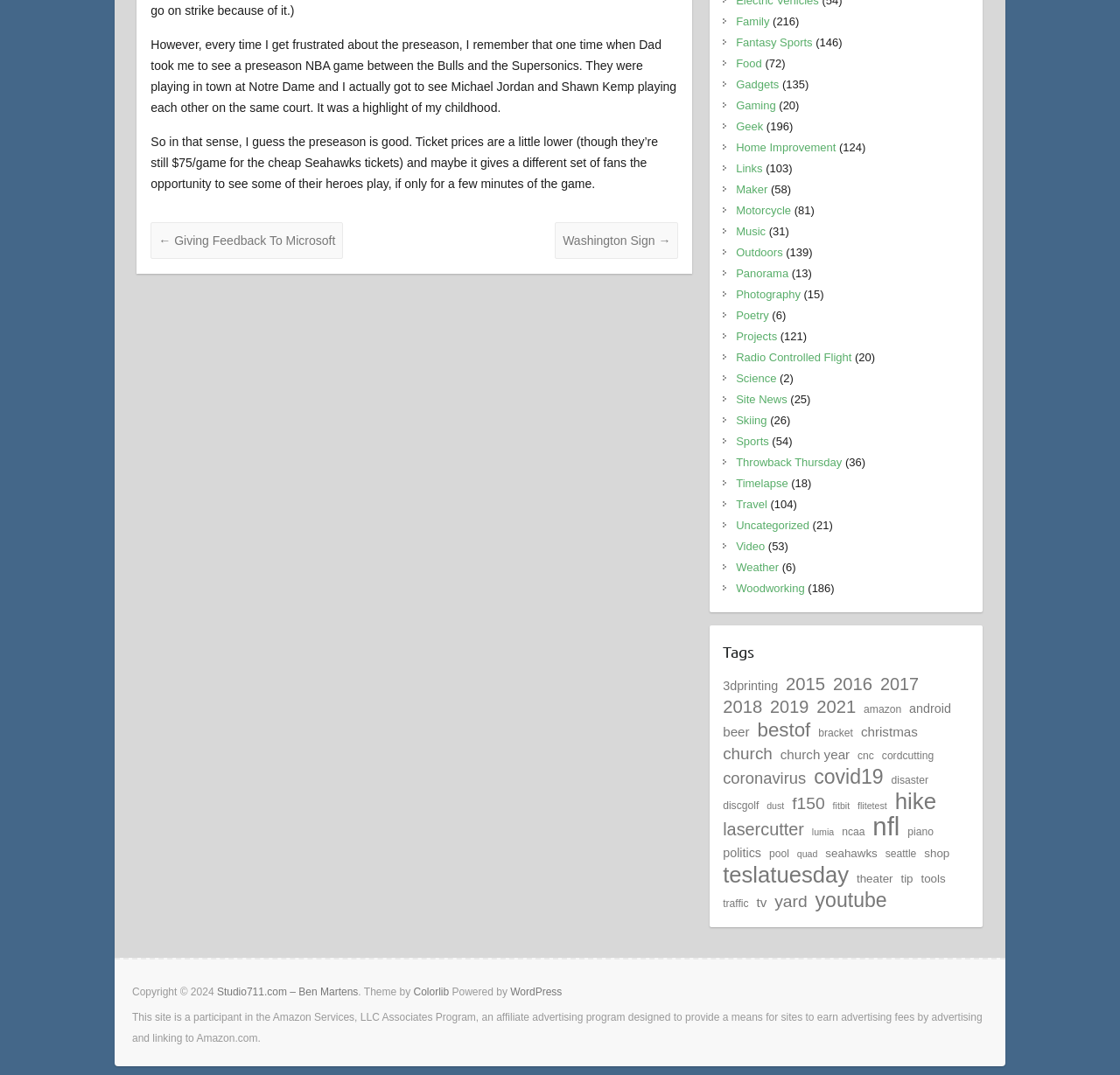Please provide the bounding box coordinates for the UI element as described: "Washington Sign →". The coordinates must be four floats between 0 and 1, represented as [left, top, right, bottom].

[0.495, 0.207, 0.606, 0.241]